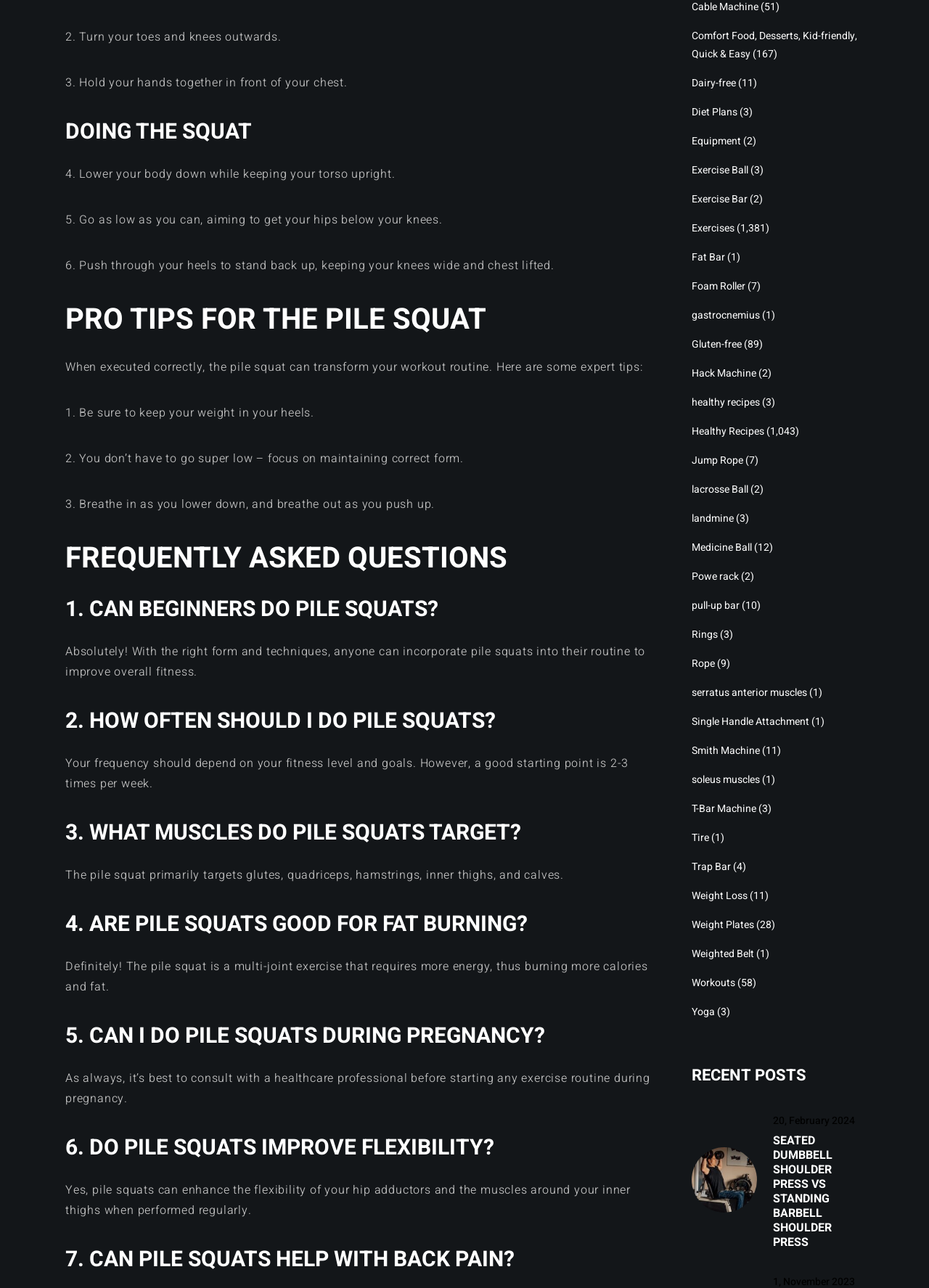Based on the element description "20, February 2024", predict the bounding box coordinates of the UI element.

[0.832, 0.863, 0.92, 0.877]